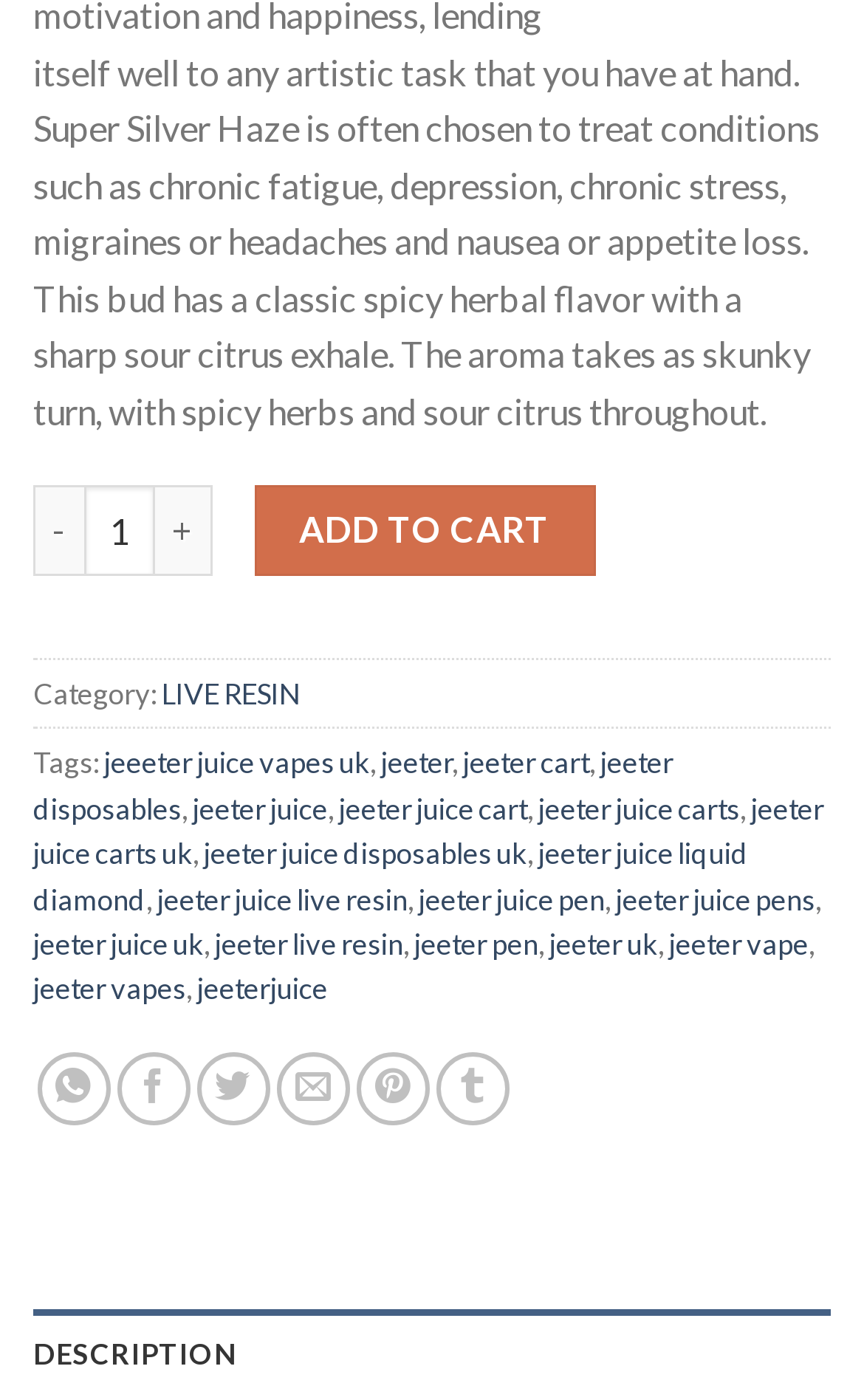What is the minimum quantity that can be ordered?
Can you provide a detailed and comprehensive answer to the question?

The minimum quantity that can be ordered can be found in the spinbutton element with the valuemin attribute set to 1, which is located near the 'ADD TO CART' button.